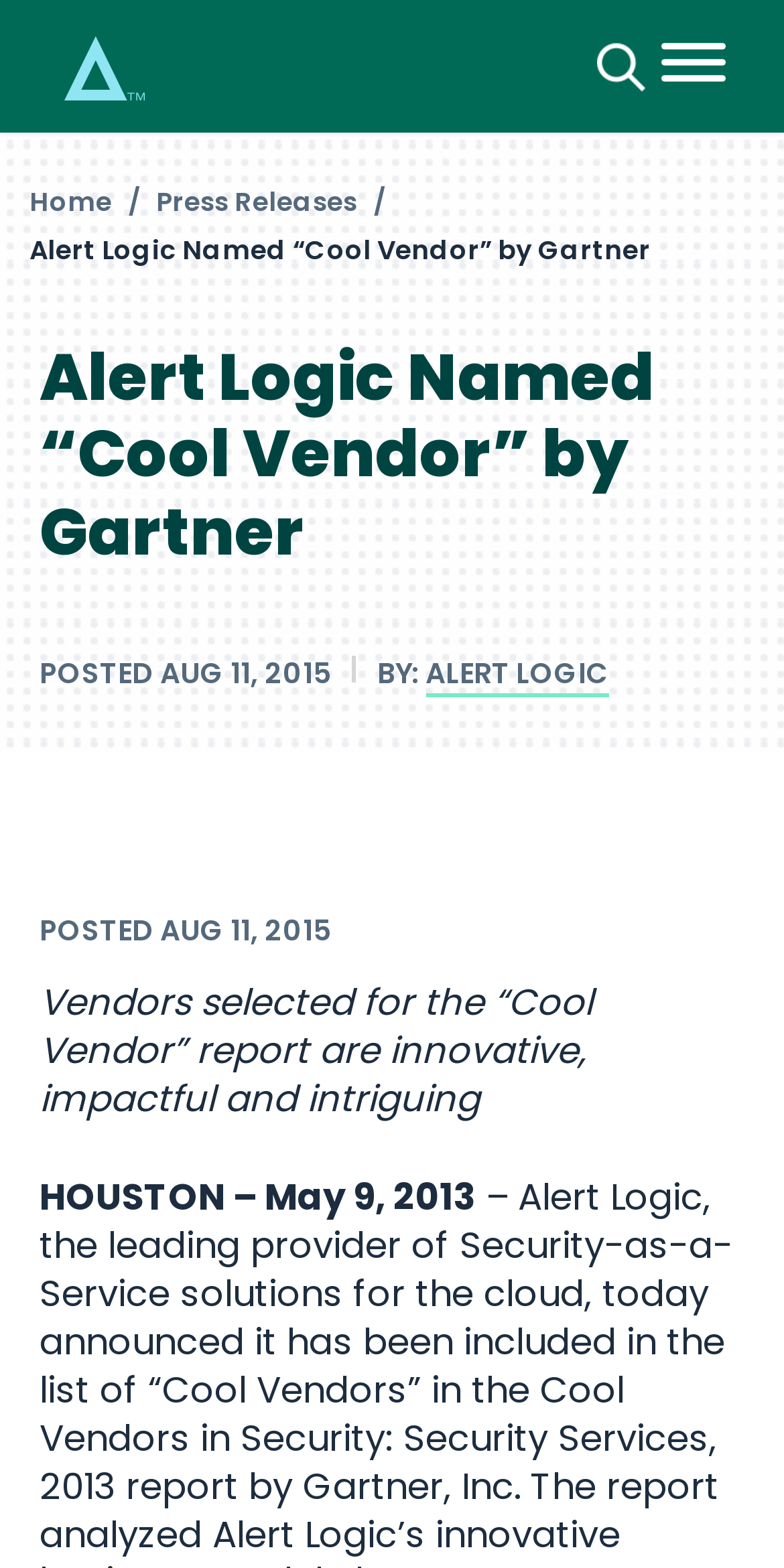Please reply to the following question using a single word or phrase: 
What is the title of the report?

Cool Vendors in Security: Security Services, 2013